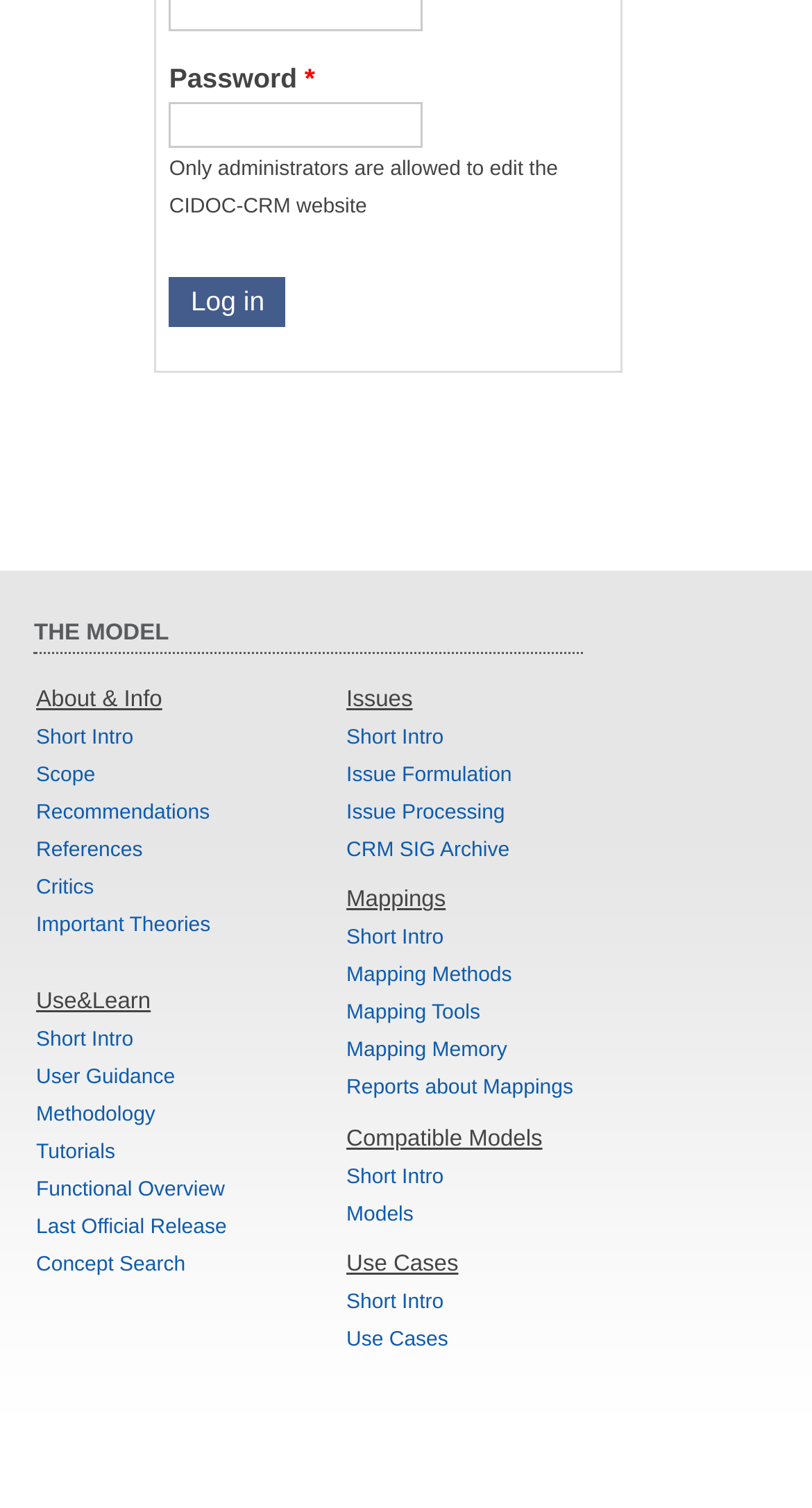What is the main topic of the webpage? Look at the image and give a one-word or short phrase answer.

THE MODEL